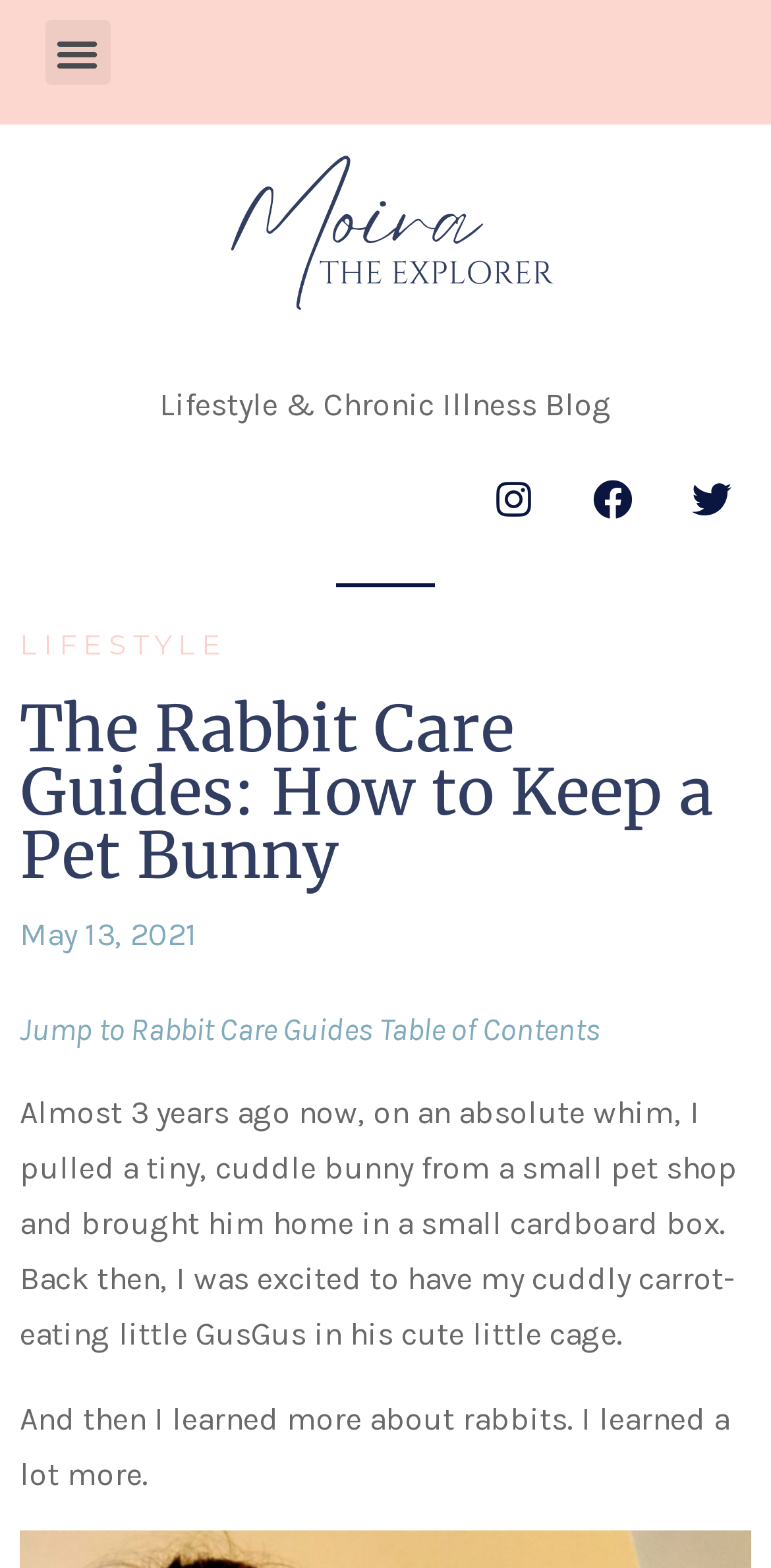What is the category of the blog?
Please analyze the image and answer the question with as much detail as possible.

I determined the category of the blog by looking at the heading 'LIFESTYLE' which is a child element of the root element, indicating that the blog falls under the lifestyle category.